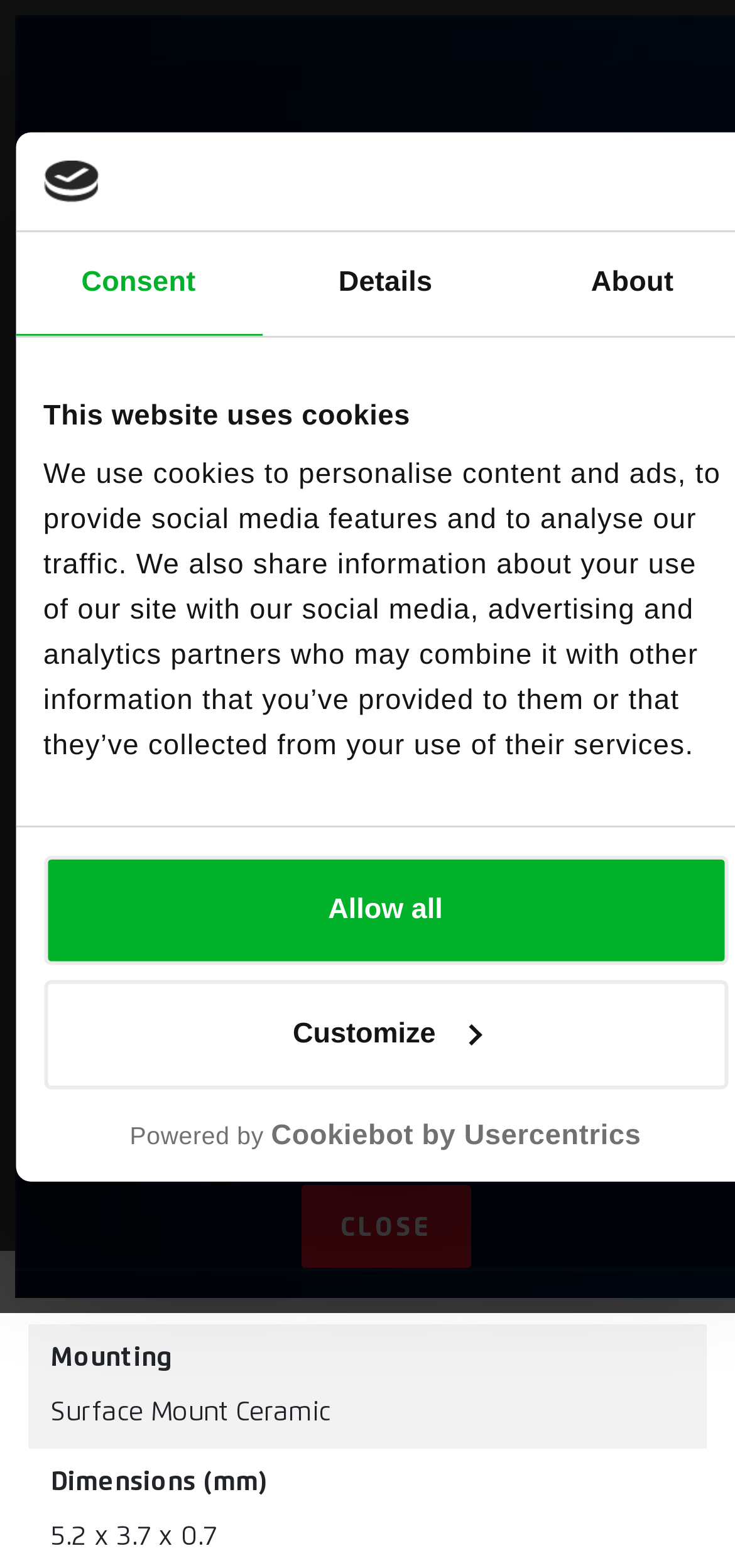Offer an extensive depiction of the webpage and its key elements.

This webpage appears to be a product page for a GNSS/GPS/L1/L2/L5/L6 Surface Mount Ceramic Loop Antenna. At the top left, there is a logo image and a tab navigation with "Consent" and "Details" options. Below the logo, there is a heading that reads "This website uses cookies" and two buttons, "Customize" and "Allow all", related to cookie settings.

On the top right, there is a menu button with the text "MENU" and a few links and images that seem to be part of a navigation menu. Below the menu, there is a large image of the antenna product, accompanied by a link with the product name and a brief description.

The main content of the page is divided into sections. The first section has a heading that reads "Passive GNSS/GPS/L1/L2/L5/L6 Surface Mount Compact Ceramic Loop Antenna" and provides details about the product's connections, including GPS/GLO/BEI/QZSS/Galileo/IRNSS/L1L2L5L6. There is also a table with information about the product's mounting and dimensions.

The next section has a series of headings and paragraphs that discuss the importance of selecting the appropriate antenna and the benefits of using 2J Antennas' CTIA certified anechoic chambers for RF testing. There are several static text elements that provide more information about the testing services offered, including the types of measurements that can be produced.

At the bottom of the page, there is a button to "Learn More and Get Quotation for RF Testing Services" and a "CLOSE" button. There are also some disabled buttons for navigating through slides, but they do not seem to be functional.